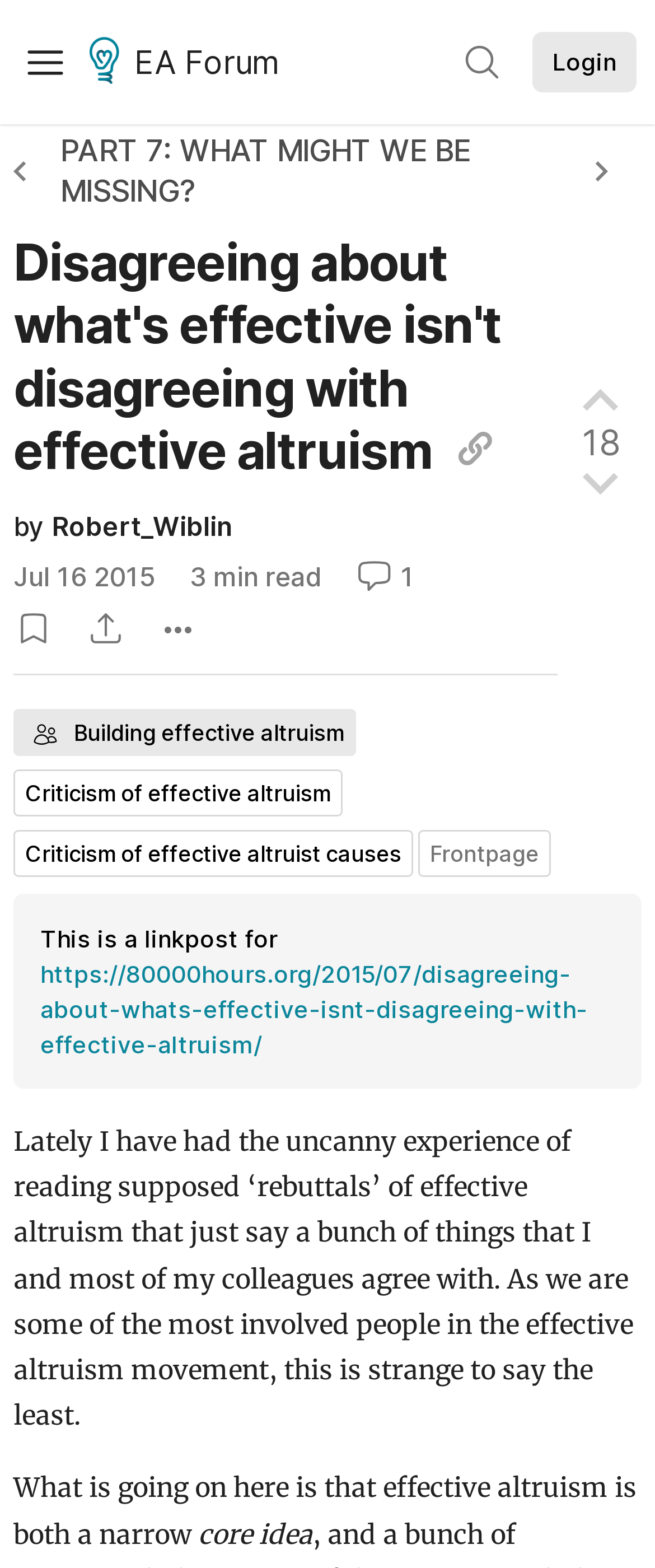Specify the bounding box coordinates of the area to click in order to follow the given instruction: "View the post by Robert Wiblin."

[0.079, 0.325, 0.354, 0.346]